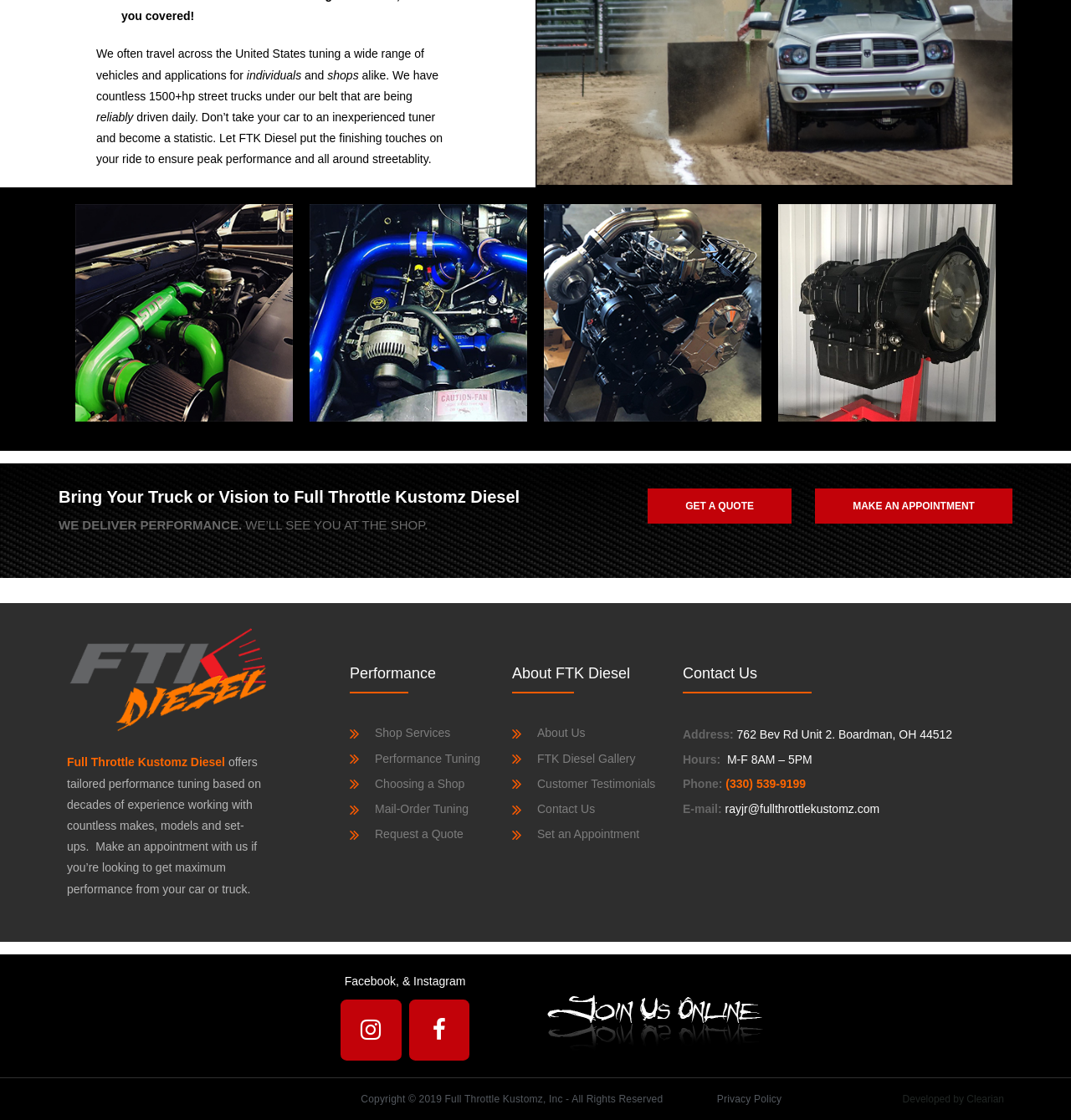Please pinpoint the bounding box coordinates for the region I should click to adhere to this instruction: "Follow on Instagram".

[0.318, 0.892, 0.375, 0.947]